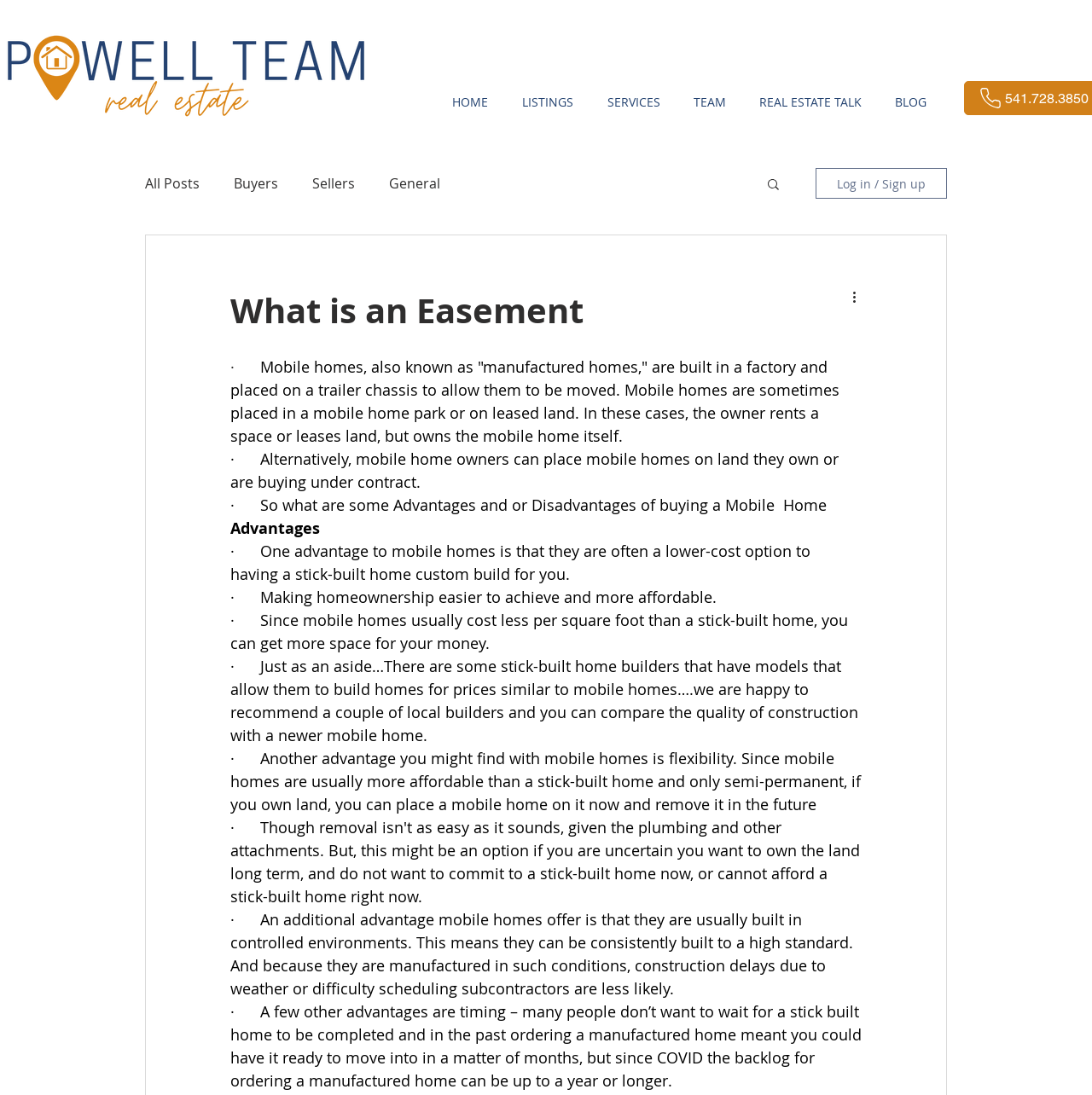Summarize the webpage in an elaborate manner.

The webpage appears to be a blog or article about mobile homes, also known as manufactured homes. At the top left corner, there is a small image linked to "1.png". Below it, there is a navigation menu with links to "HOME", "LISTINGS", "SERVICES", "TEAM", "REAL ESTATE TALK", and "BLOG". 

To the right of the navigation menu, there is another navigation menu specifically for the blog section, with links to "All Posts", "Buyers", "Sellers", and "General". Next to it, there is a search button with a small image. 

On the right side of the page, there is a button to "Log in / Sign up" and a dropdown menu with a "More actions" button. 

The main content of the page is an article about mobile homes, which starts with a heading "What is an Easement". The article is divided into several paragraphs, discussing the definition of mobile homes, their advantages, and disadvantages. The text is organized into several sections, each starting with a bullet point. The article discusses how mobile homes are built in factories, can be placed on leased land or owned land, and are often a lower-cost option compared to stick-built homes. It also mentions the flexibility of mobile homes, their consistent quality due to controlled manufacturing environments, and the relatively shorter construction time.